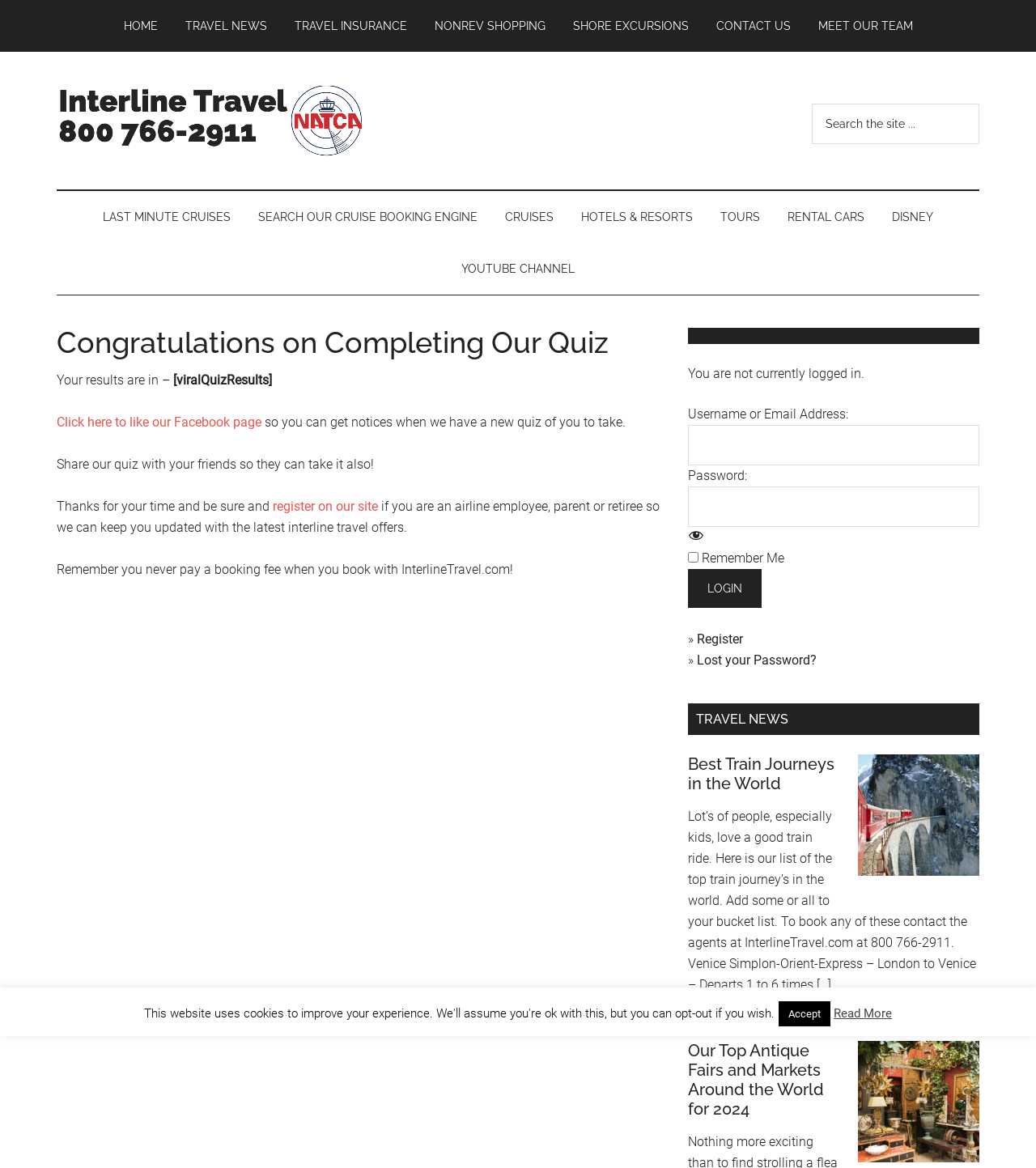Determine the title of the webpage and give its text content.

Congratulations on Completing Our Quiz